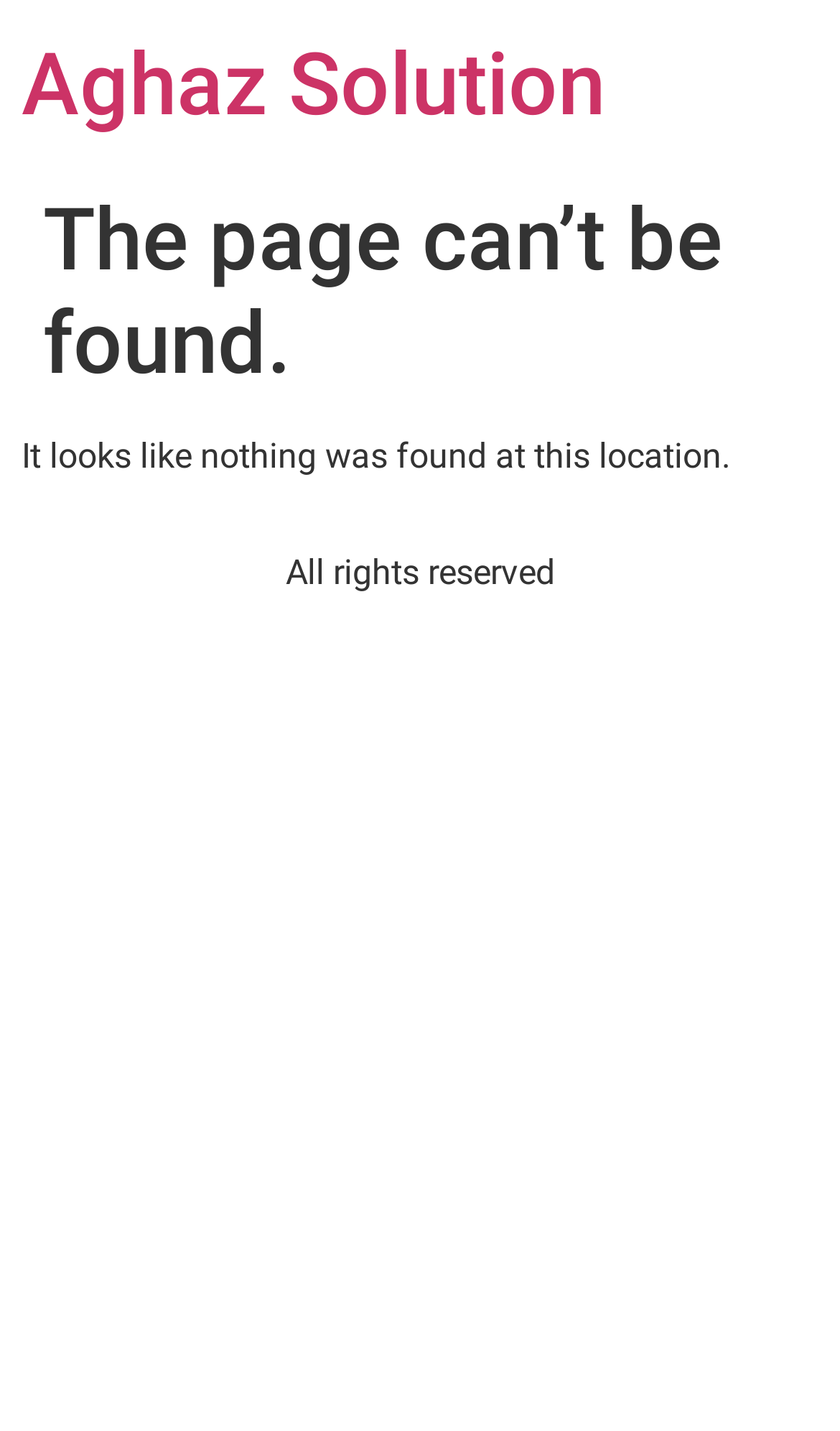What is the status of the page?
Answer with a single word or short phrase according to what you see in the image.

Not found